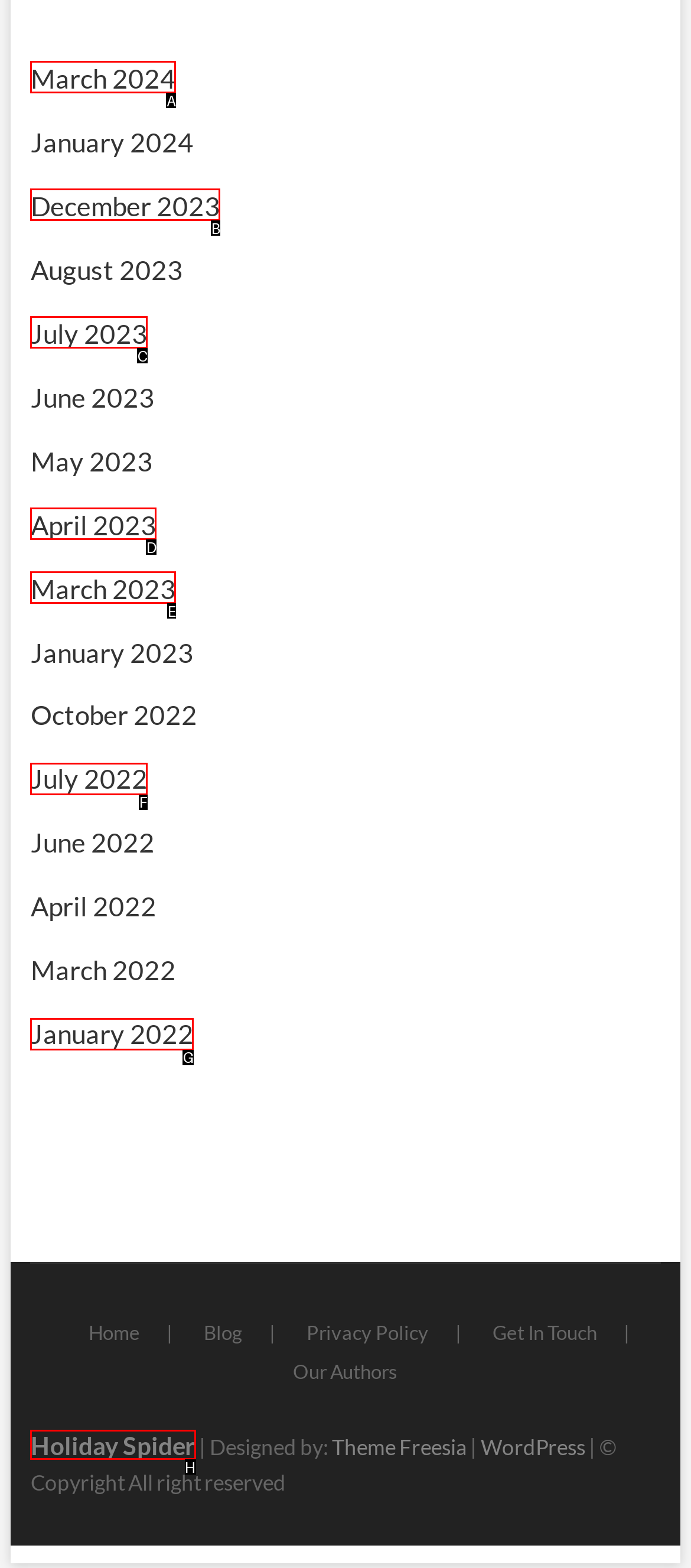Select the letter associated with the UI element you need to click to perform the following action: View LGBTQ Event Calendar
Reply with the correct letter from the options provided.

None